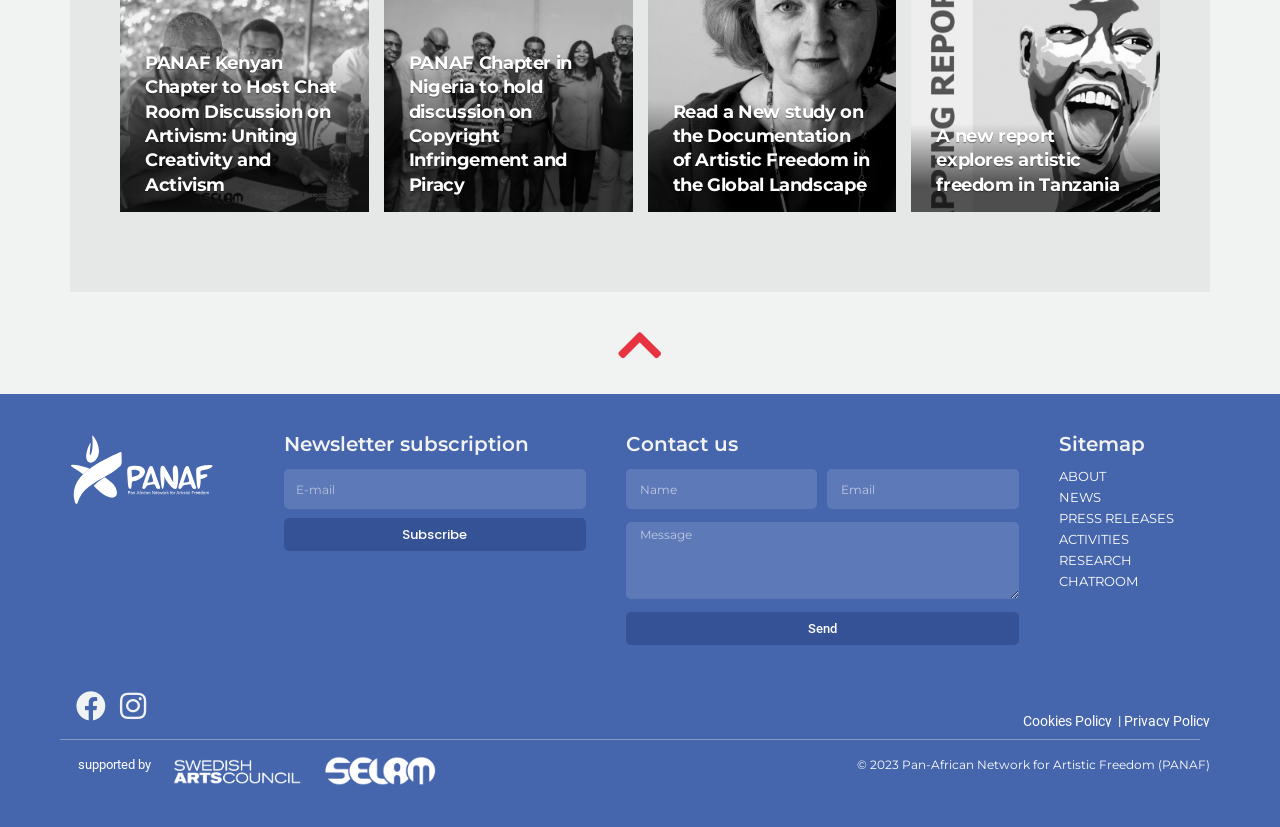Determine the bounding box coordinates of the region that needs to be clicked to achieve the task: "View the sitemap".

[0.827, 0.525, 0.945, 0.549]